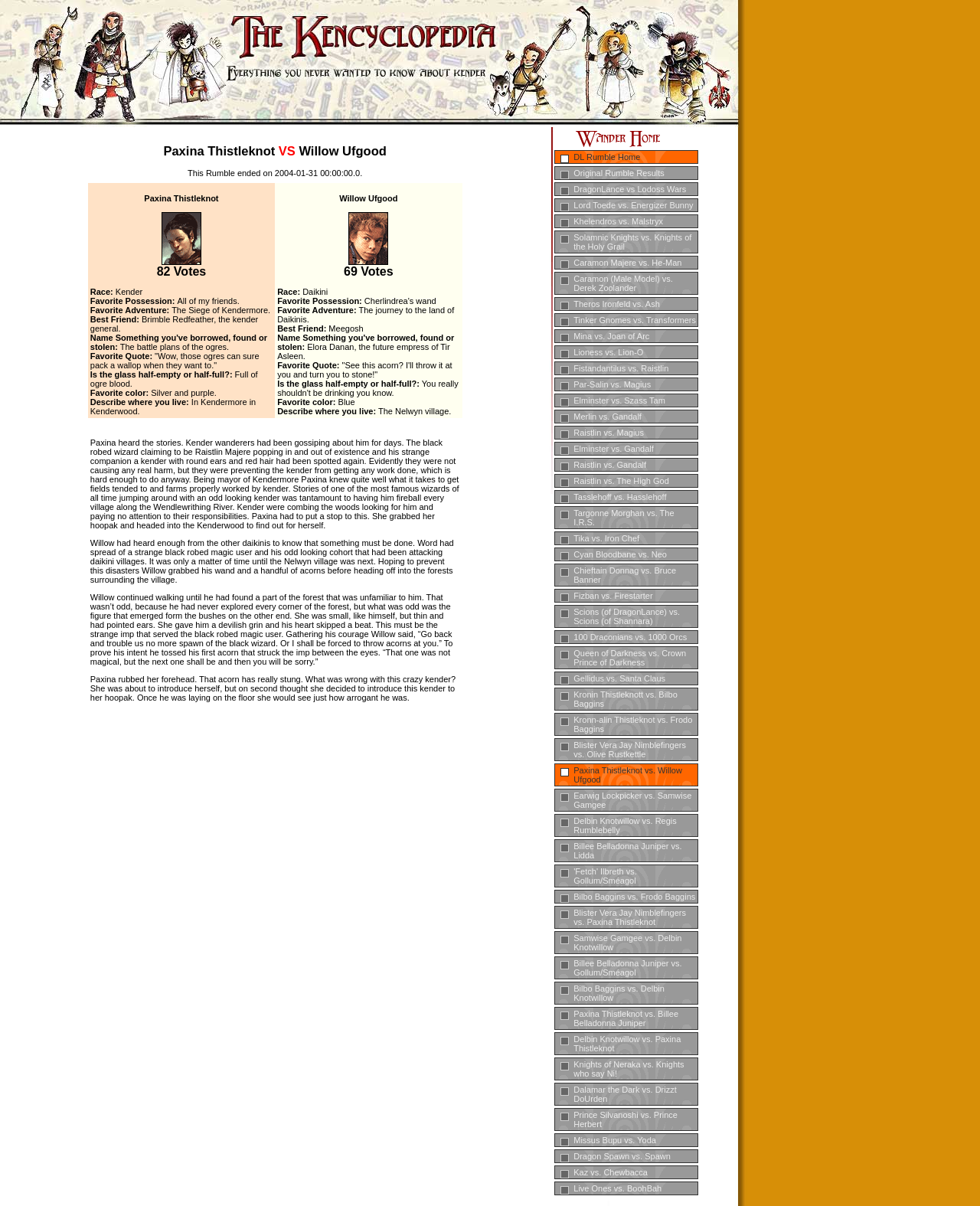What is the name of the link that leads to the original rumble results?
Answer the question based on the image using a single word or a brief phrase.

Original Rumble Results